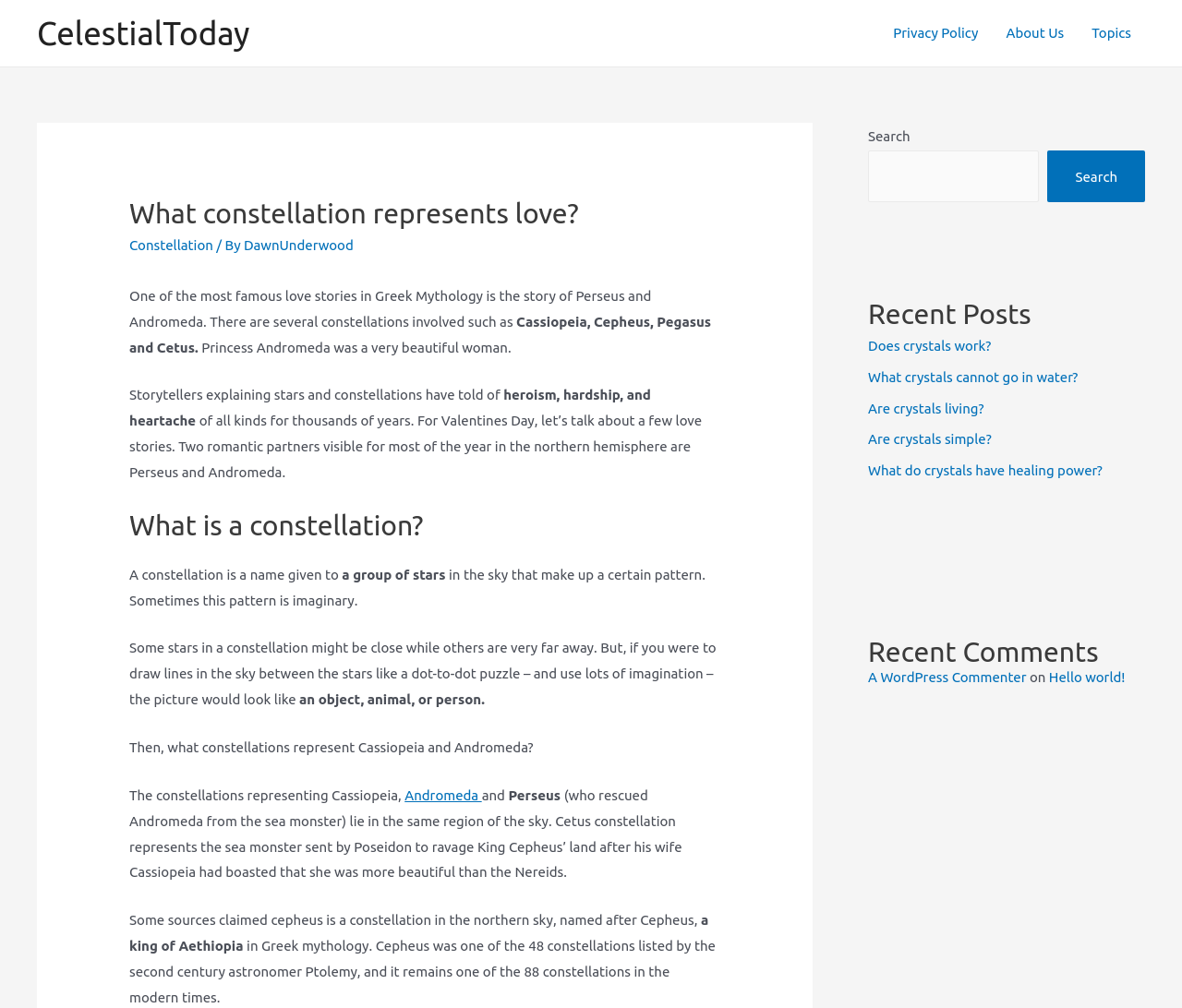What is the name of the king in the story?
With the help of the image, please provide a detailed response to the question.

According to the text on the webpage, Cepheus is the king of Aethiopia in Greek mythology and is mentioned in the story of Perseus and Andromeda. He also has a constellation named after him.